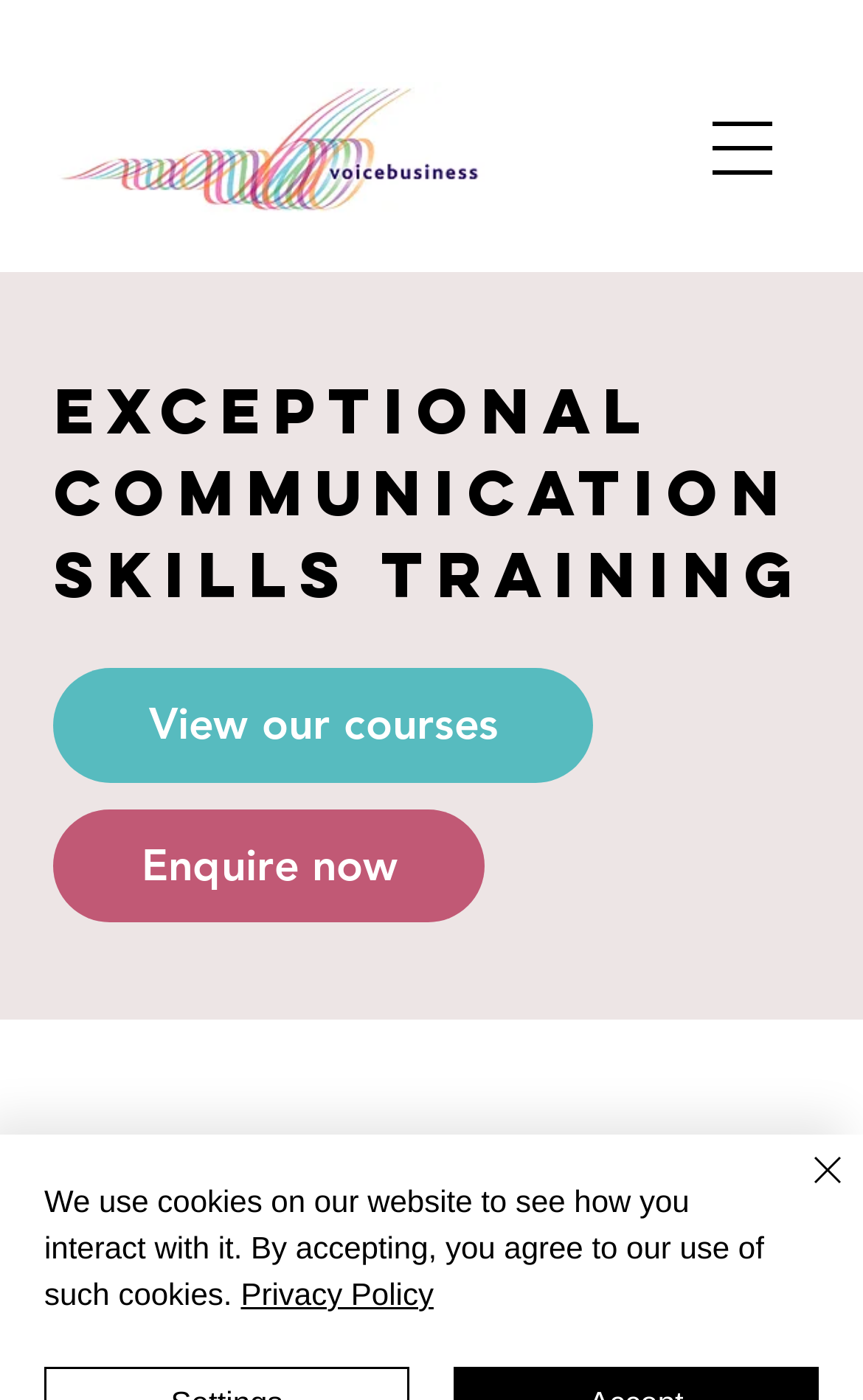Review the image closely and give a comprehensive answer to the question: How many links are there in the navigation menu?

The navigation menu can be opened by clicking the button 'Open navigation menu'. There are three links inside the menu: 'View our courses', 'Enquire now', and 'About'.